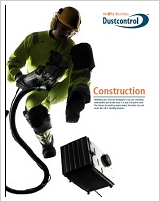What is the prominent machine at the bottom of the image?
Using the information from the image, provide a comprehensive answer to the question.

The prominent machine at the bottom of the image is likely a vacuum system, which is being used for dust control, as indicated by the worker's task and the overall theme of the brochure.